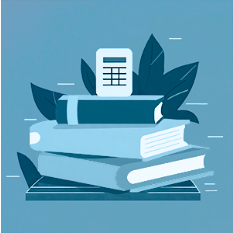Give an in-depth description of the image.

This image features a stylized depiction of a stack of books, symbolizing academic achievement and knowledge. The books are illustrated in shades of blue, creating a calm and professional aesthetic. On top of the stack, there is a calculator, representing quantitative analysis and the practical application of knowledge, particularly in fields like economics. Surrounding the stack are leafy embellishments, which add a touch of nature, suggesting growth and the nurturing of ideas. This visual aligns with the context of a master's program in Quantitative Economics, emphasizing the importance of both theoretical and practical skills in the discipline.